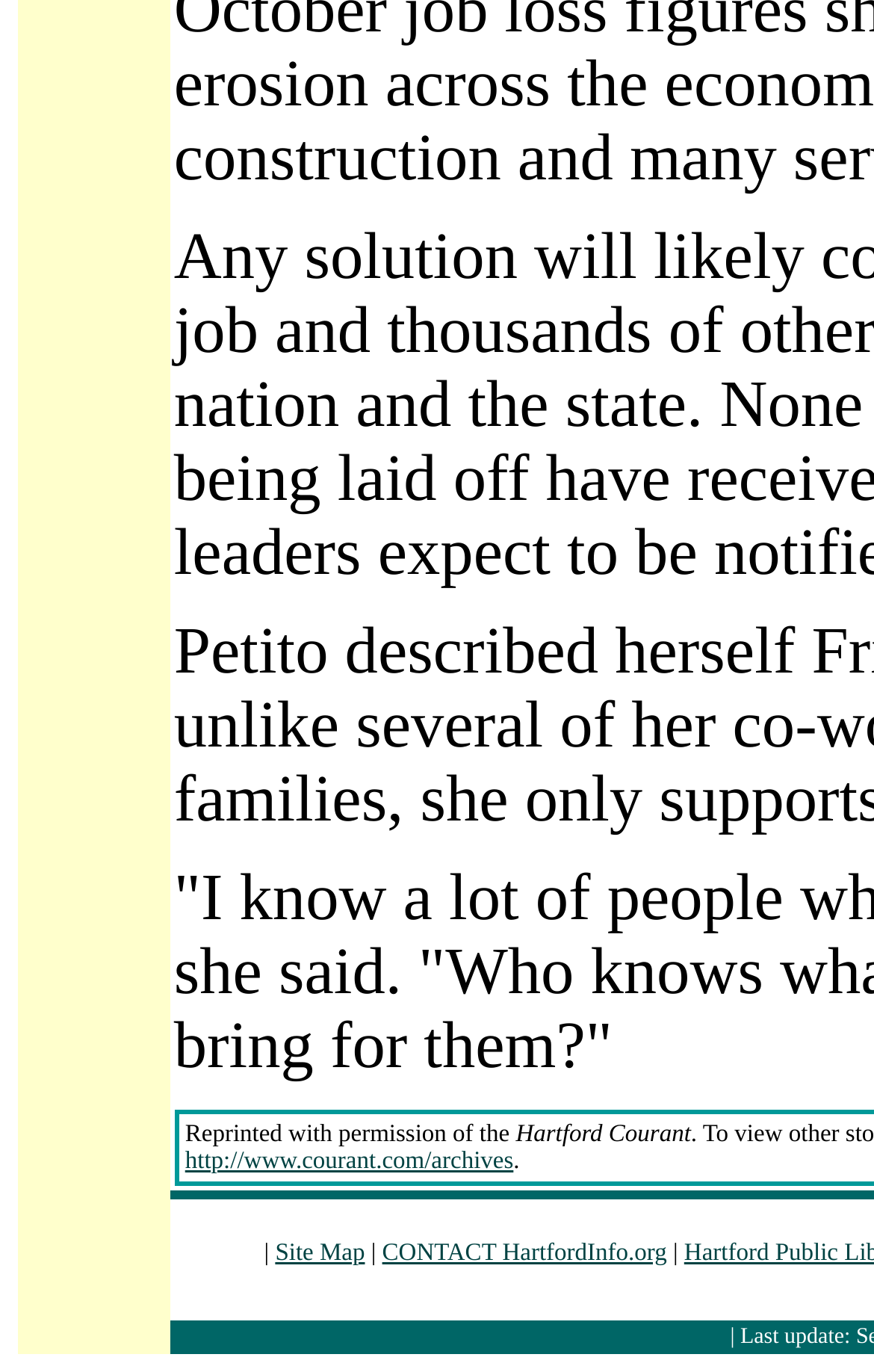Identify the bounding box for the UI element described as: "http://www.courant.com/archives". Ensure the coordinates are four float numbers between 0 and 1, formatted as [left, top, right, bottom].

[0.212, 0.837, 0.587, 0.856]